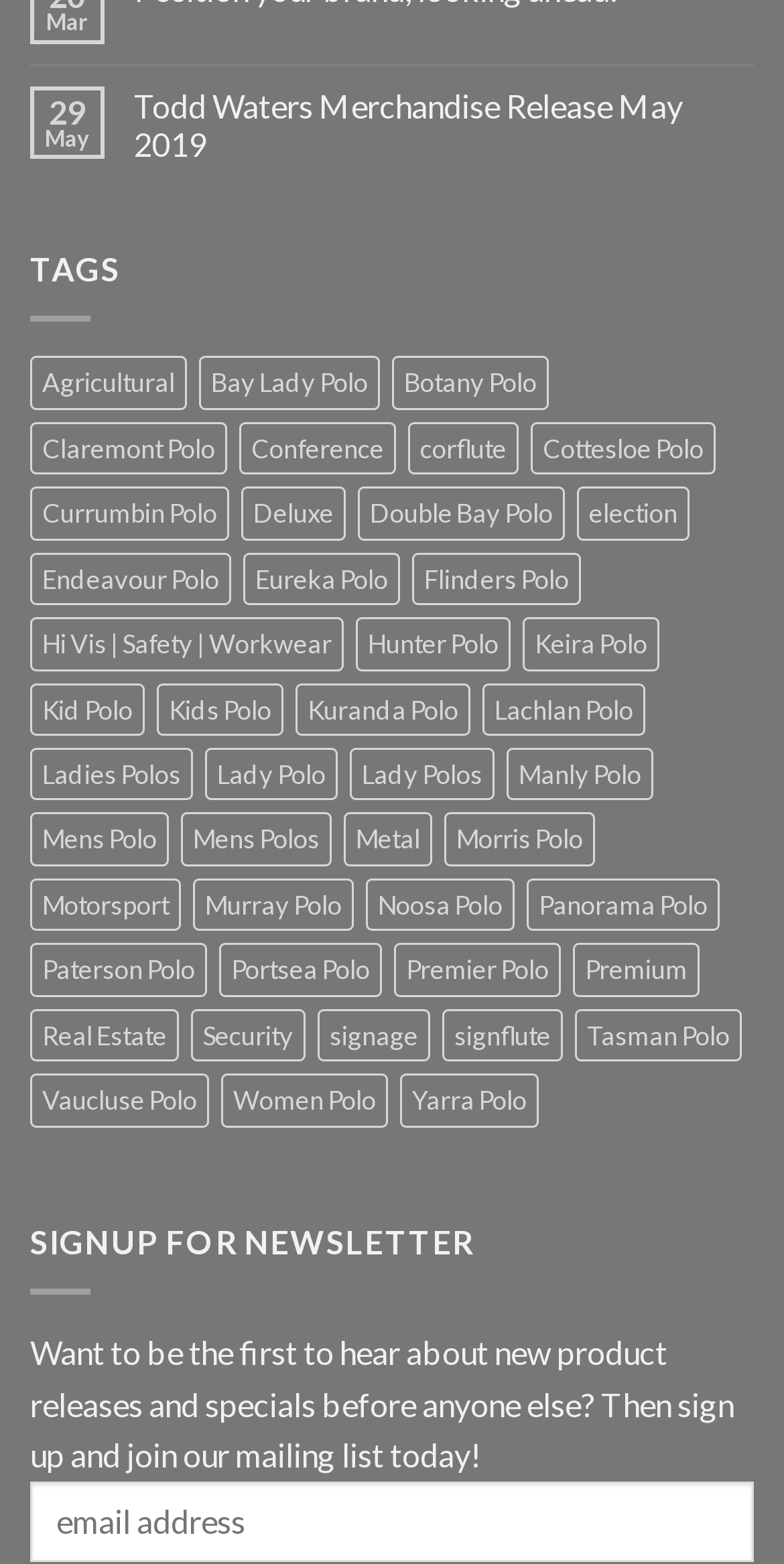Please identify the bounding box coordinates of the clickable region that I should interact with to perform the following instruction: "Enter email address". The coordinates should be expressed as four float numbers between 0 and 1, i.e., [left, top, right, bottom].

[0.038, 0.947, 0.962, 0.999]